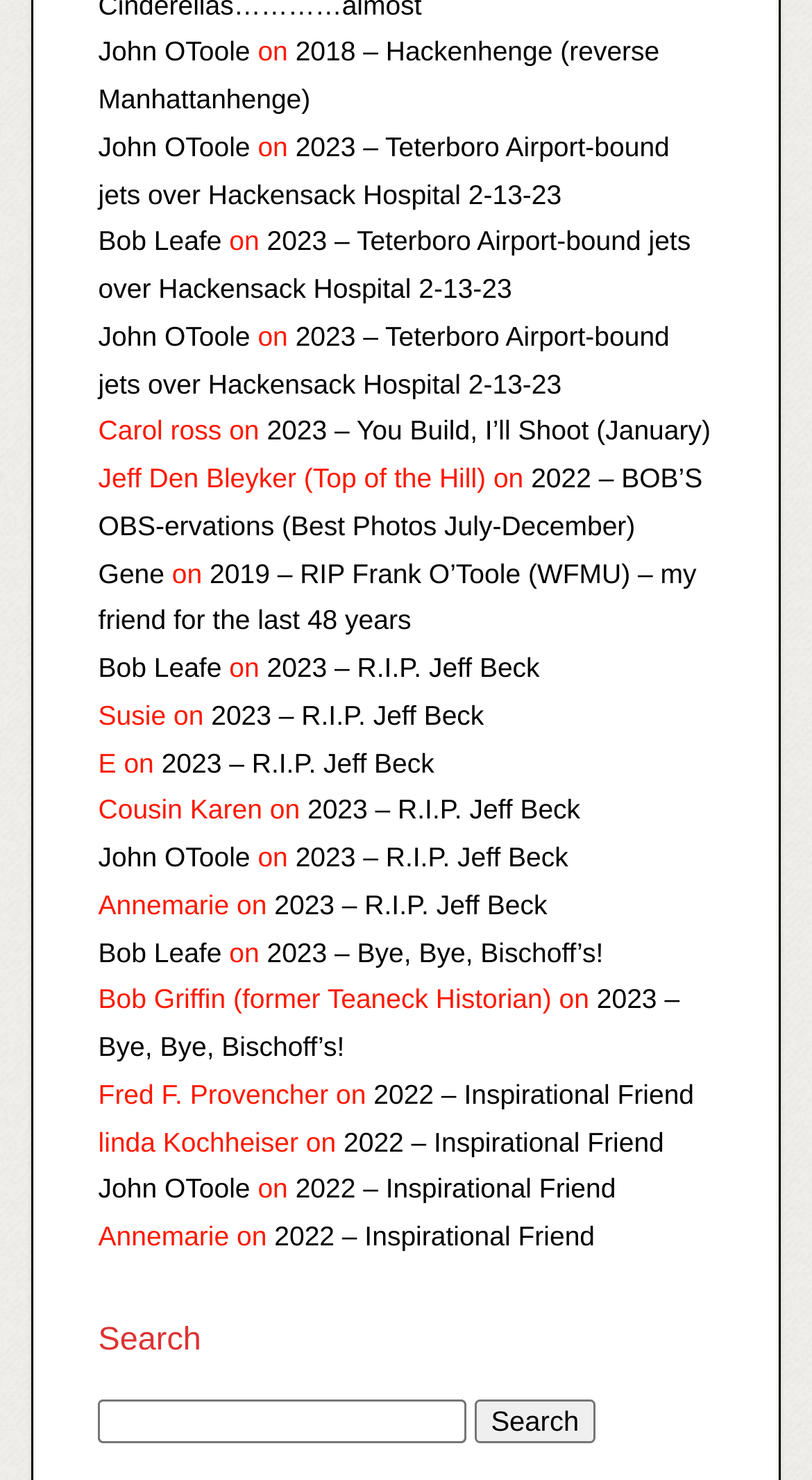What is the purpose of the search bar on this webpage?
Using the visual information, respond with a single word or phrase.

To search for specific content